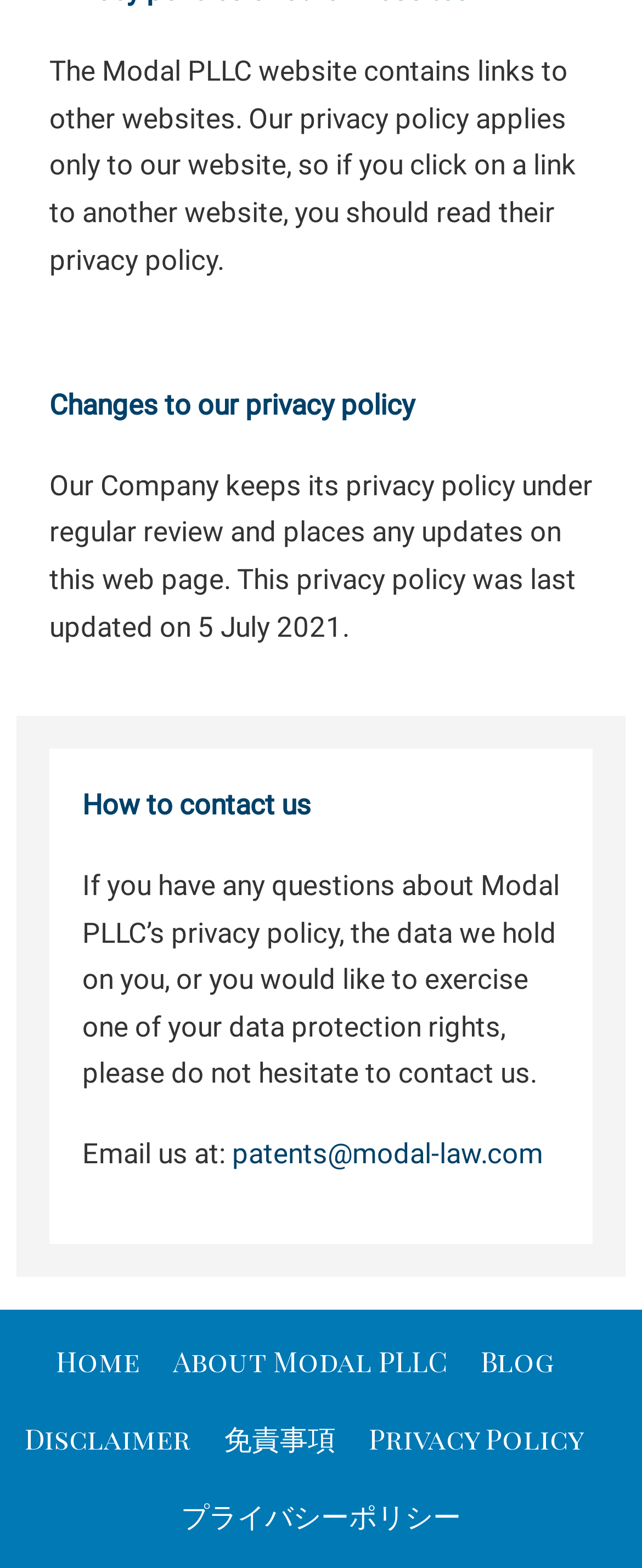Find the coordinates for the bounding box of the element with this description: "About Modal PLLC".

[0.269, 0.854, 0.697, 0.882]